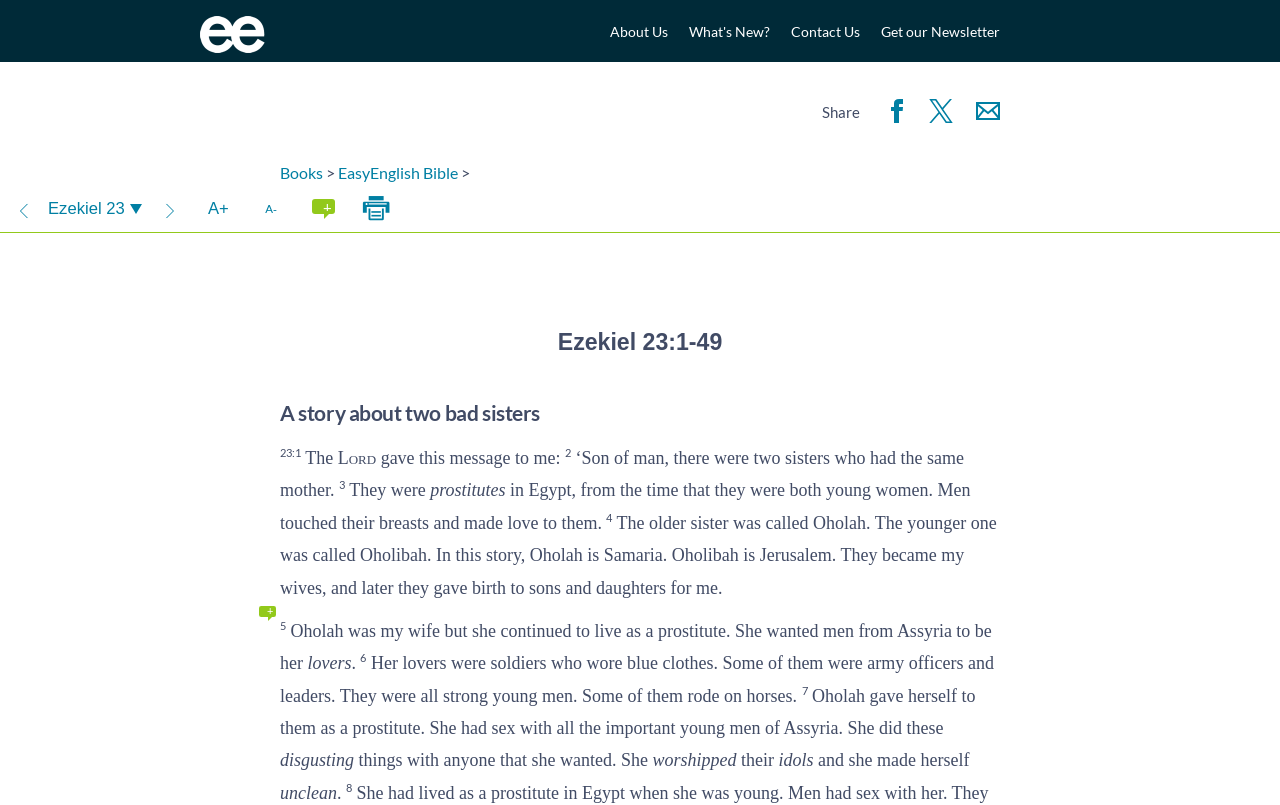Please provide a brief answer to the question using only one word or phrase: 
What is the name of the older sister in the Bible story?

Oholah